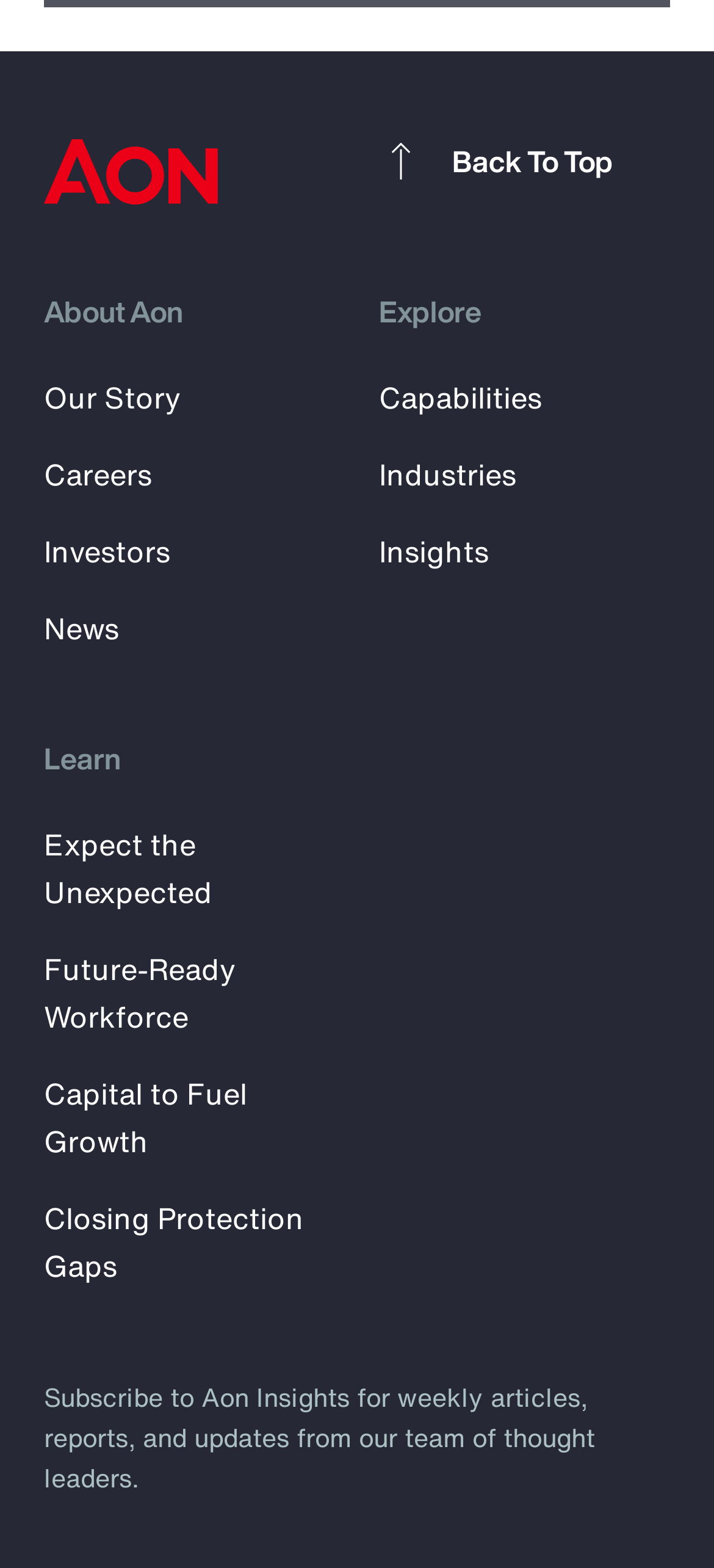Please identify the bounding box coordinates for the region that you need to click to follow this instruction: "Explore Capabilities".

[0.531, 0.239, 0.759, 0.267]